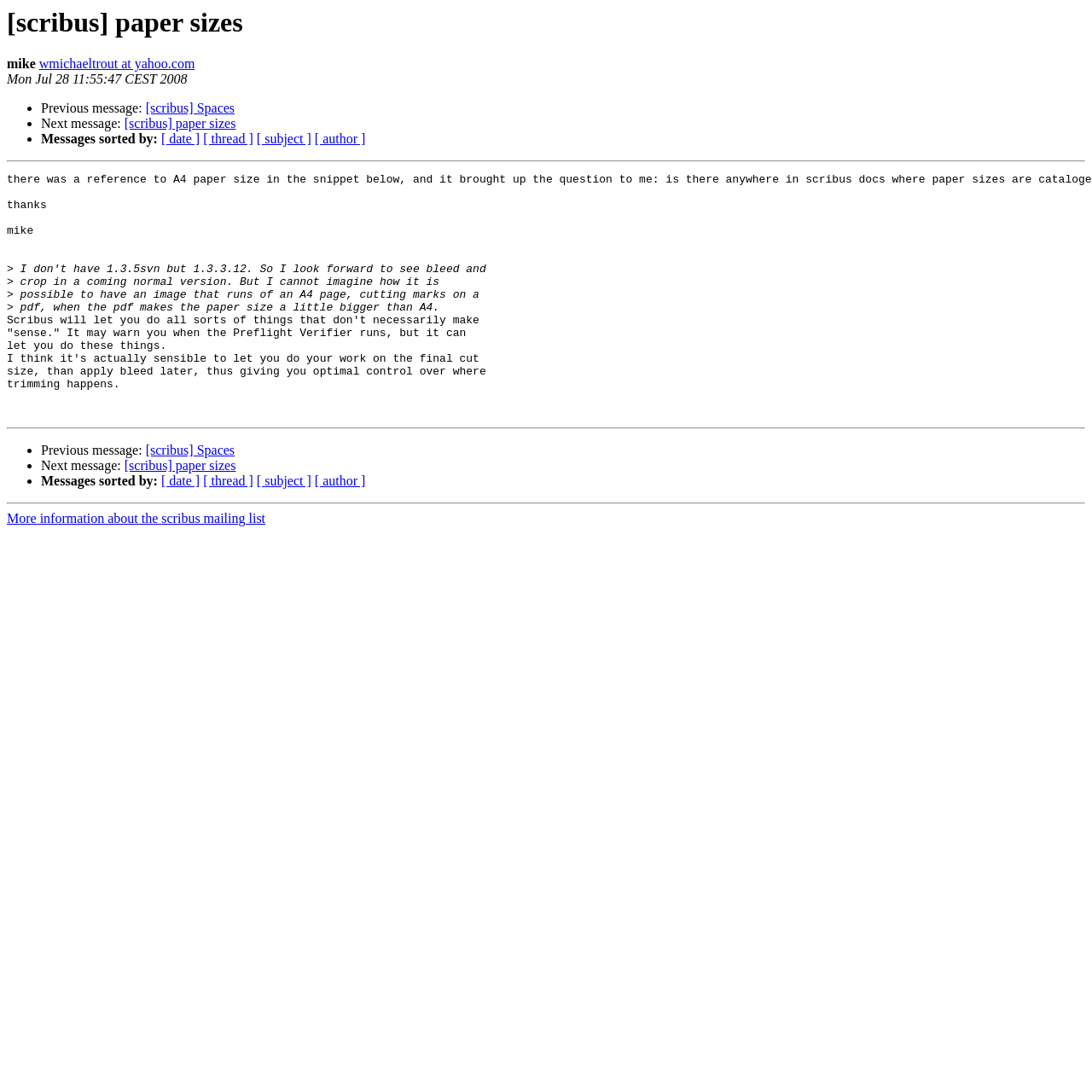Please identify the bounding box coordinates of the area that needs to be clicked to fulfill the following instruction: "View next message."

[0.038, 0.107, 0.114, 0.12]